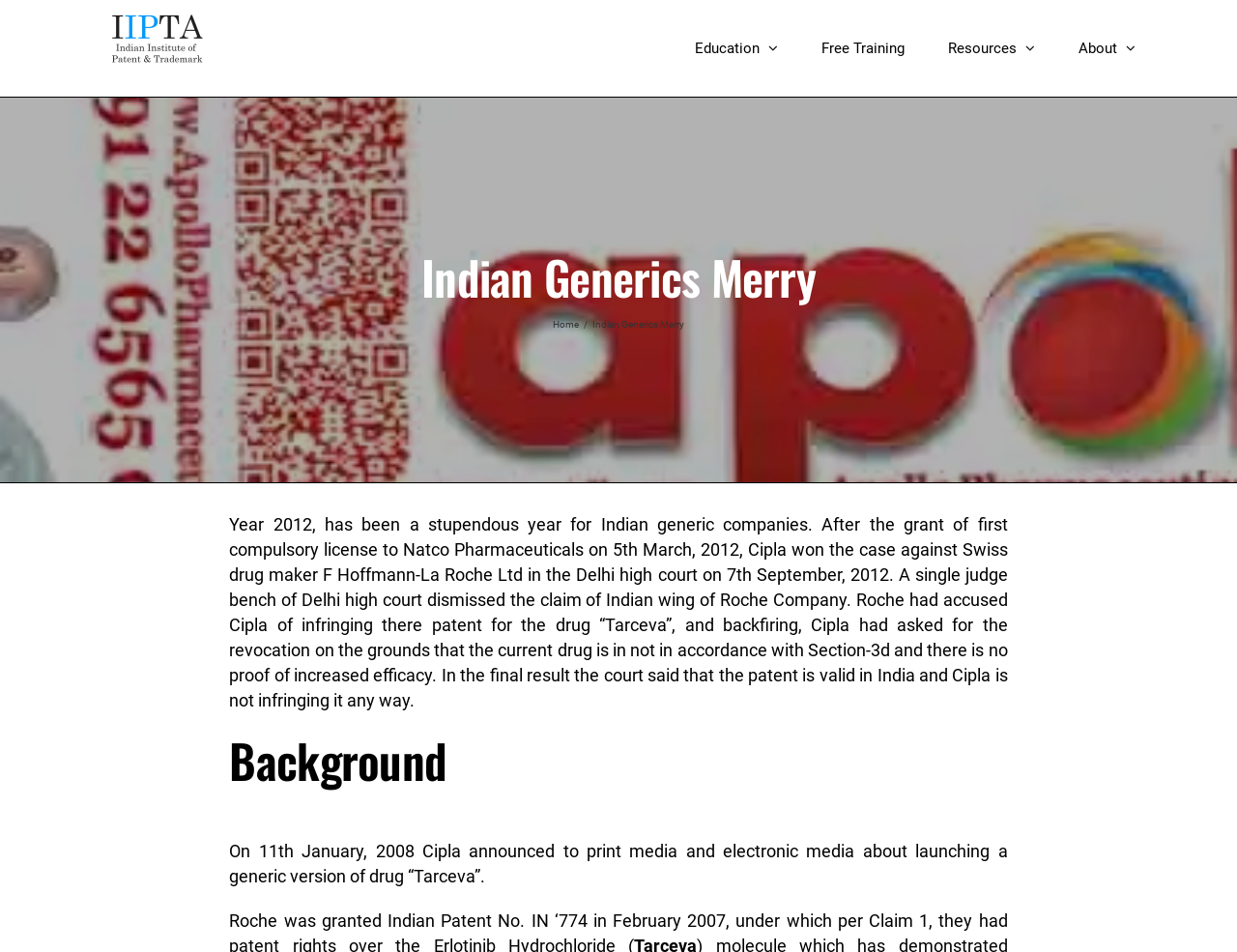Locate the bounding box of the user interface element based on this description: "Free Training".

[0.664, 0.0, 0.731, 0.102]